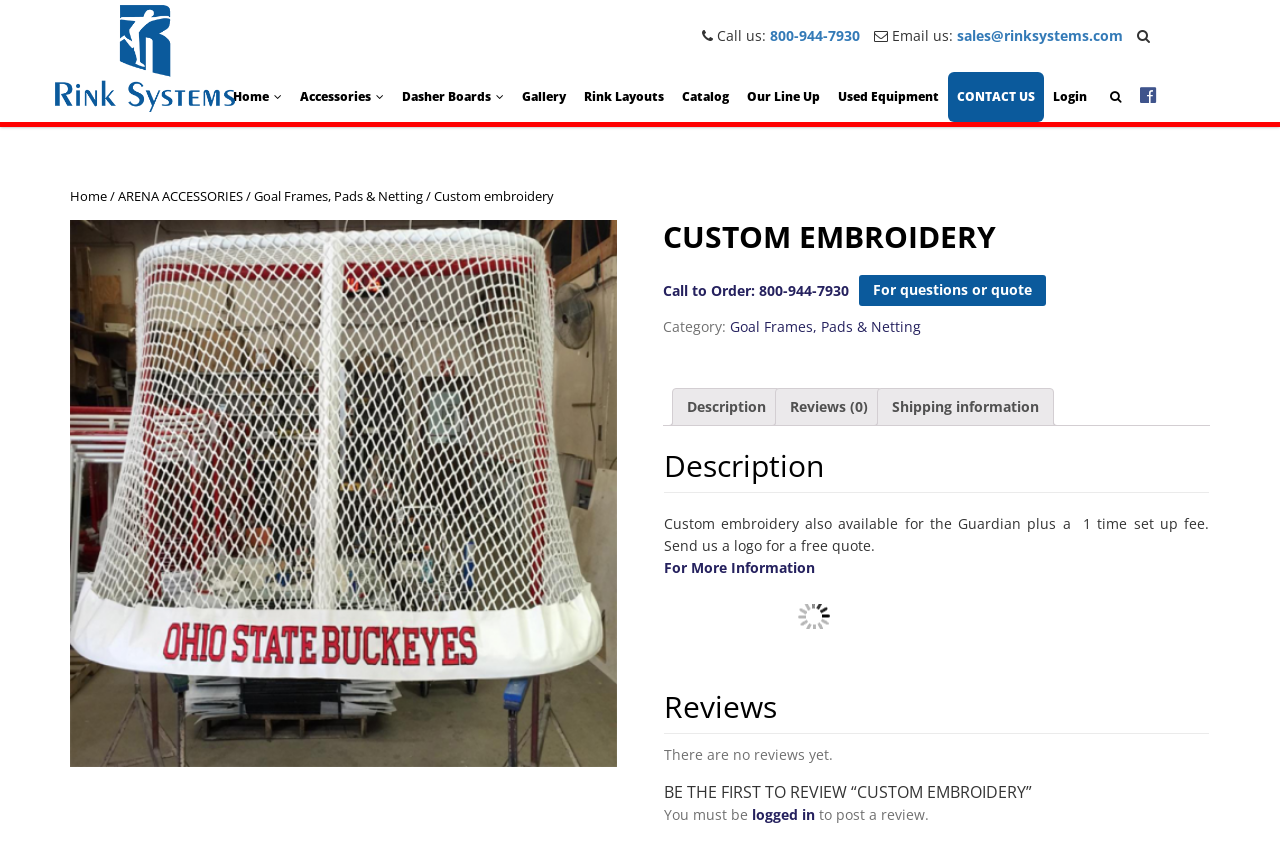Locate the bounding box coordinates of the element's region that should be clicked to carry out the following instruction: "Call the phone number". The coordinates need to be four float numbers between 0 and 1, i.e., [left, top, right, bottom].

[0.602, 0.031, 0.672, 0.053]